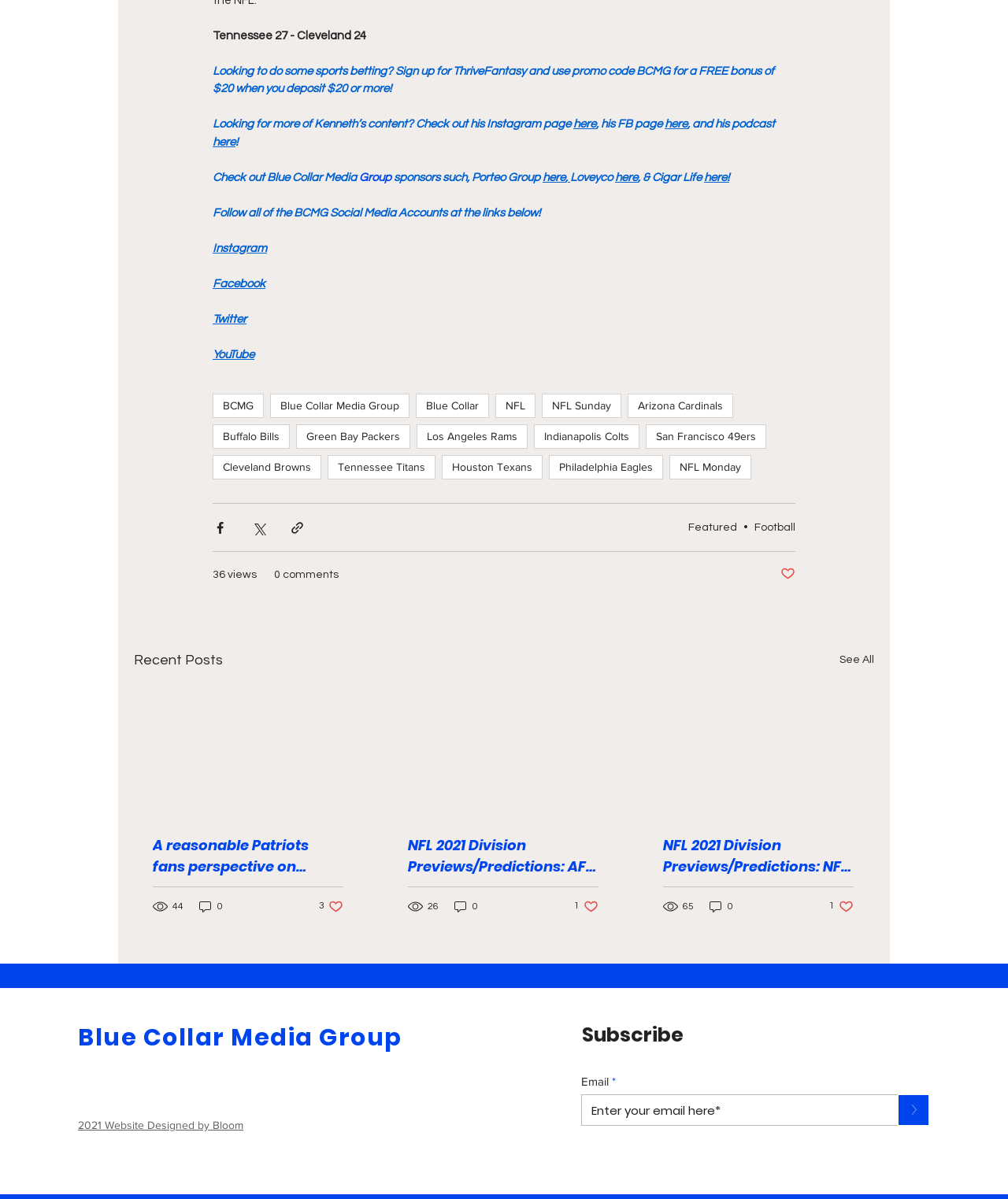How many views does the first article have?
Based on the screenshot, give a detailed explanation to answer the question.

The number of views for the first article is mentioned in the generic element with the text '36 views', which is located below the article title.